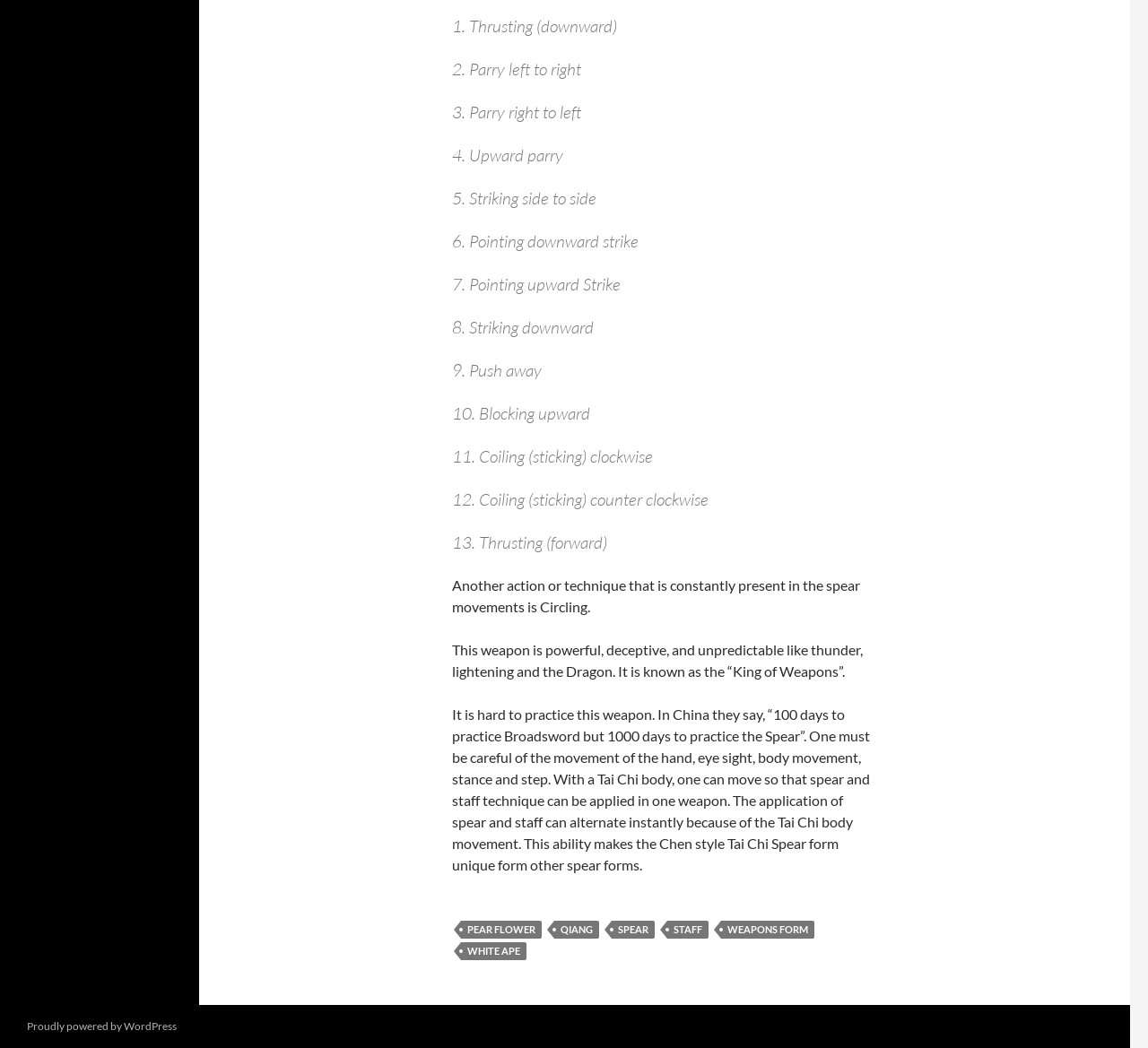Return the bounding box coordinates of the UI element that corresponds to this description: "Proudly powered by WordPress". The coordinates must be given as four float numbers in the range of 0 and 1, [left, top, right, bottom].

None